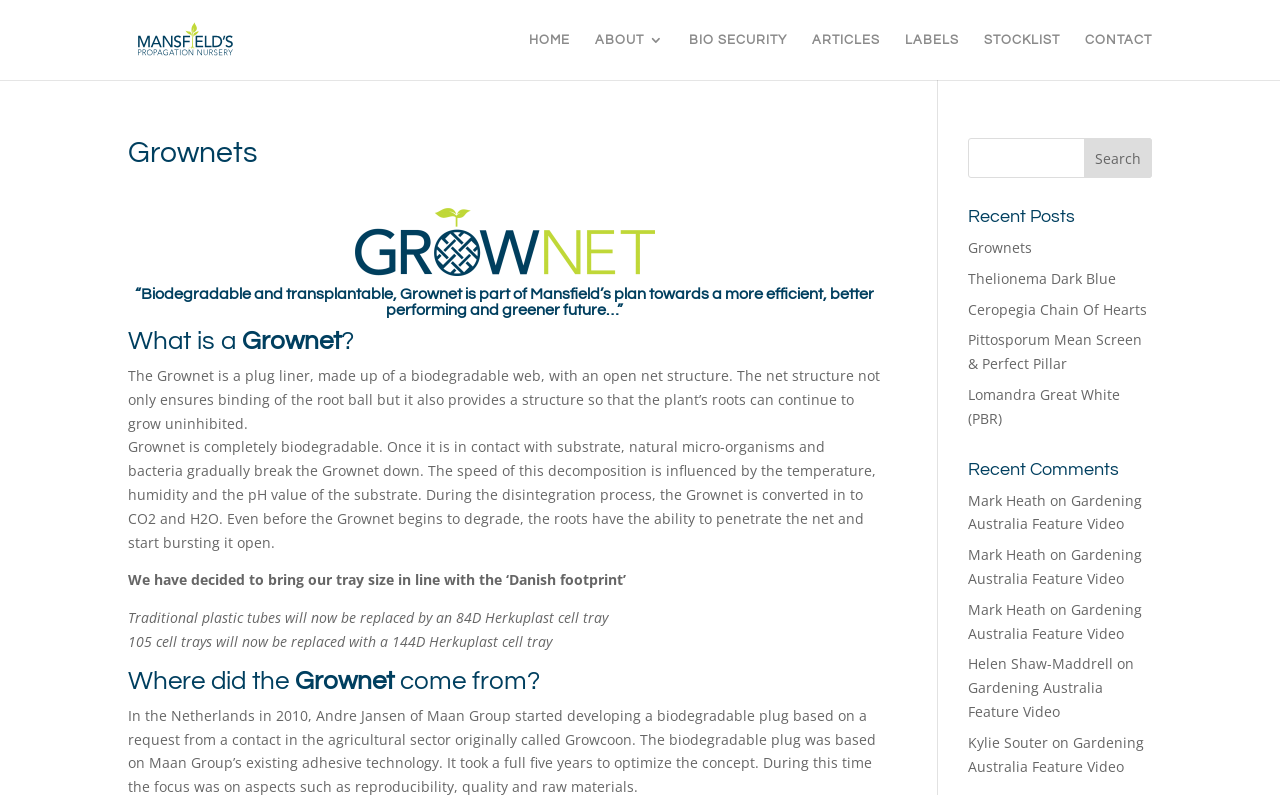Please find the bounding box coordinates of the element that must be clicked to perform the given instruction: "Contact Mansfield's Propagation Nursery". The coordinates should be four float numbers from 0 to 1, i.e., [left, top, right, bottom].

[0.848, 0.042, 0.9, 0.101]